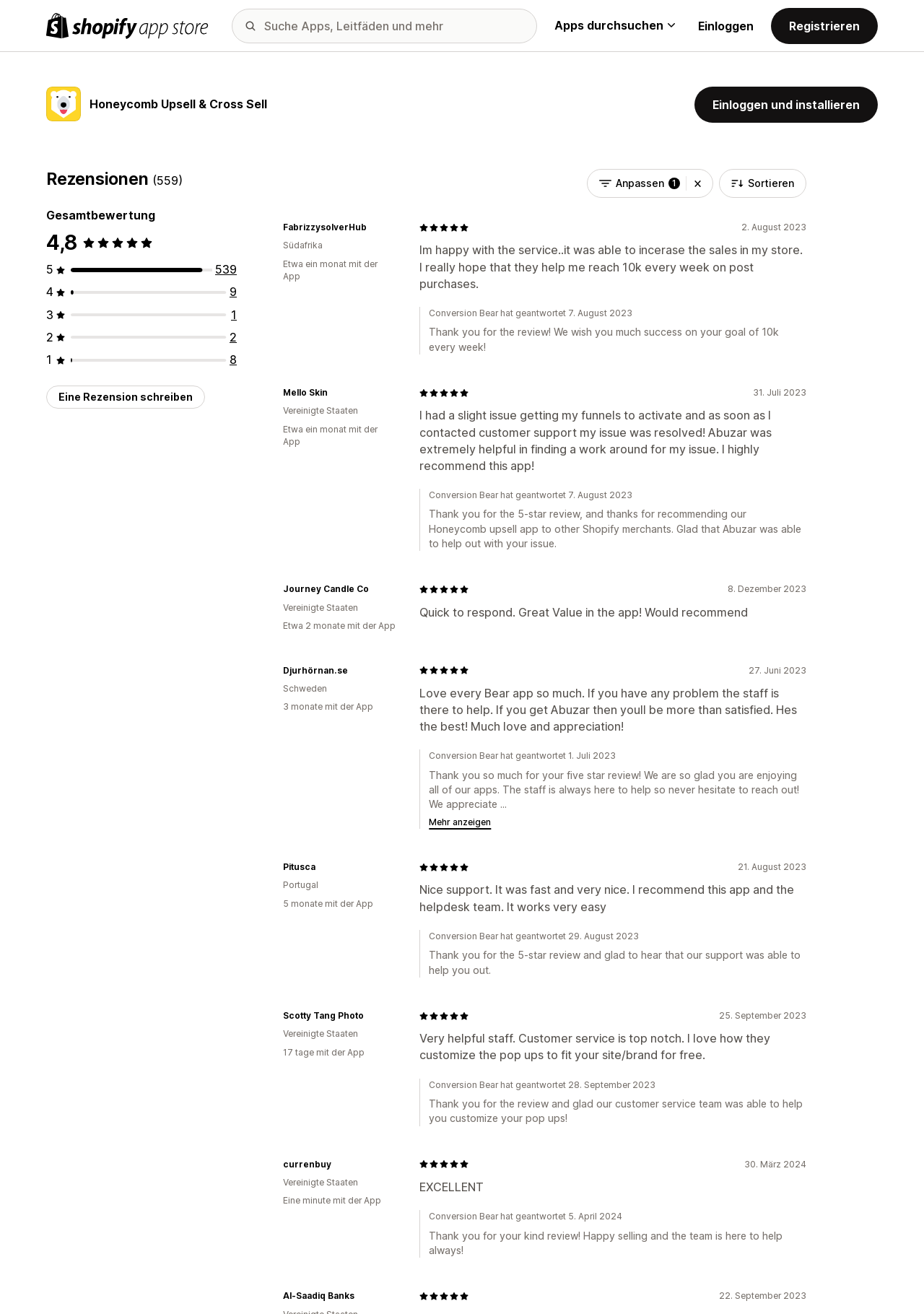Locate the bounding box coordinates of the element that should be clicked to fulfill the instruction: "Write a review".

[0.05, 0.293, 0.222, 0.311]